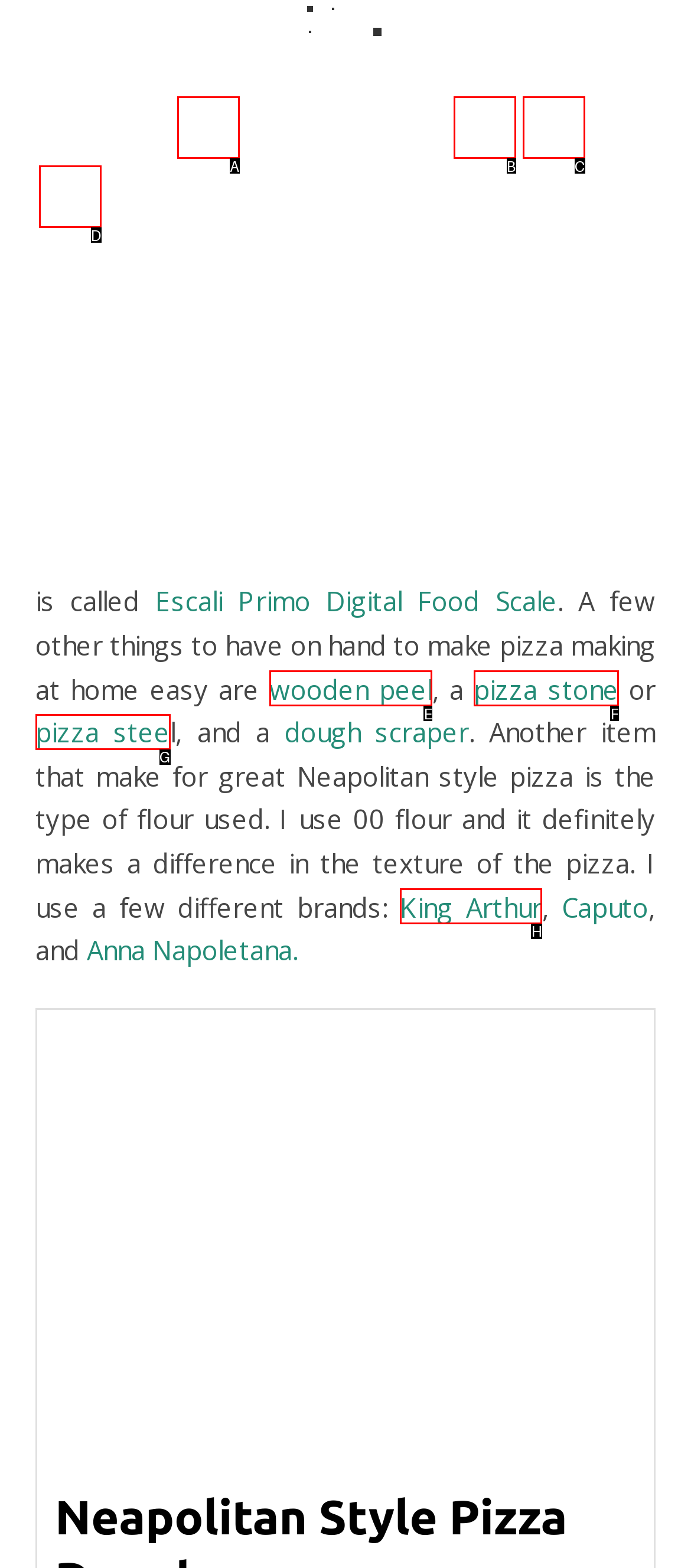Choose the letter of the UI element that aligns with the following description: aria-label="Whatsapp" title="Whatsapp"
State your answer as the letter from the listed options.

C